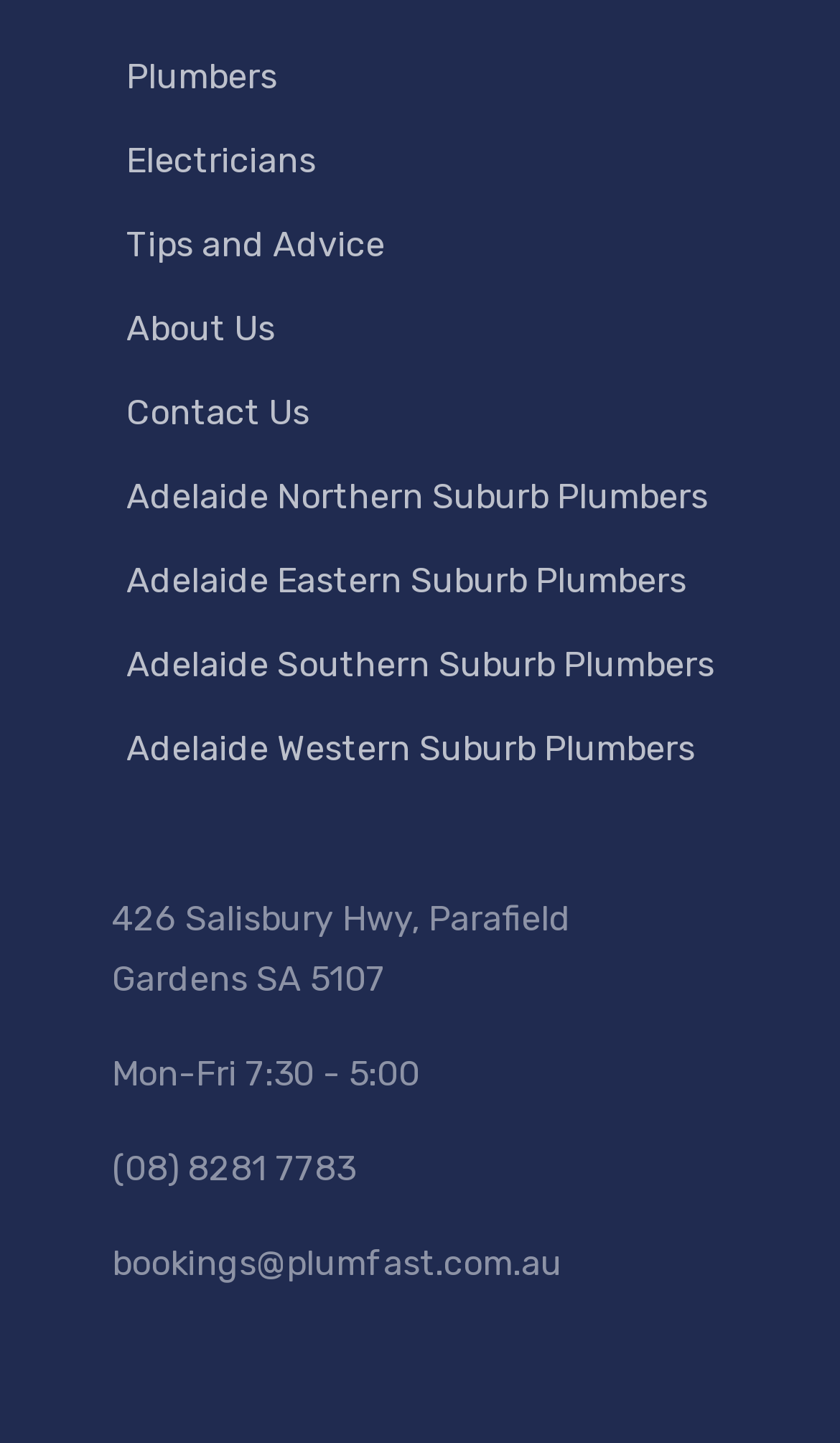Please determine the bounding box coordinates of the section I need to click to accomplish this instruction: "Visit Tips and Advice".

[0.15, 0.156, 0.458, 0.184]